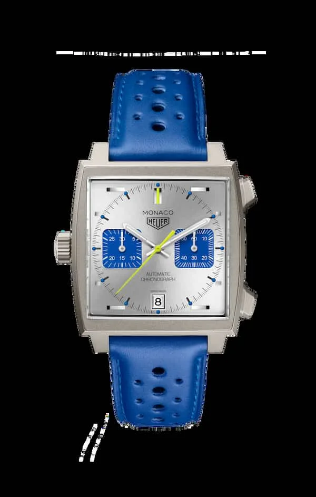What is the water resistance of the watch?
Using the screenshot, give a one-word or short phrase answer.

100 meters